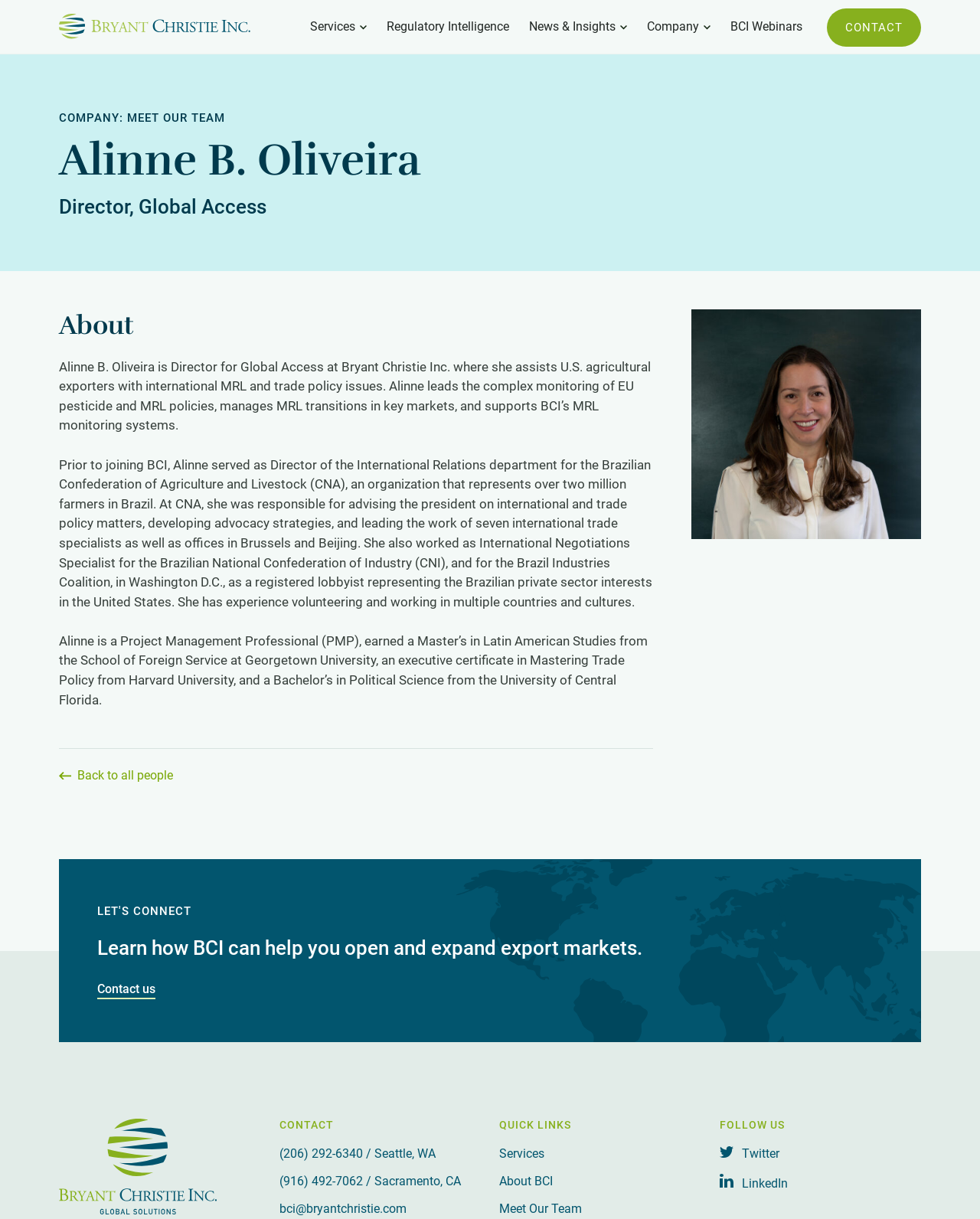Provide the bounding box coordinates in the format (top-left x, top-left y, bottom-right x, bottom-right y). All values are floating point numbers between 0 and 1. Determine the bounding box coordinate of the UI element described as: Contact

[0.844, 0.007, 0.94, 0.038]